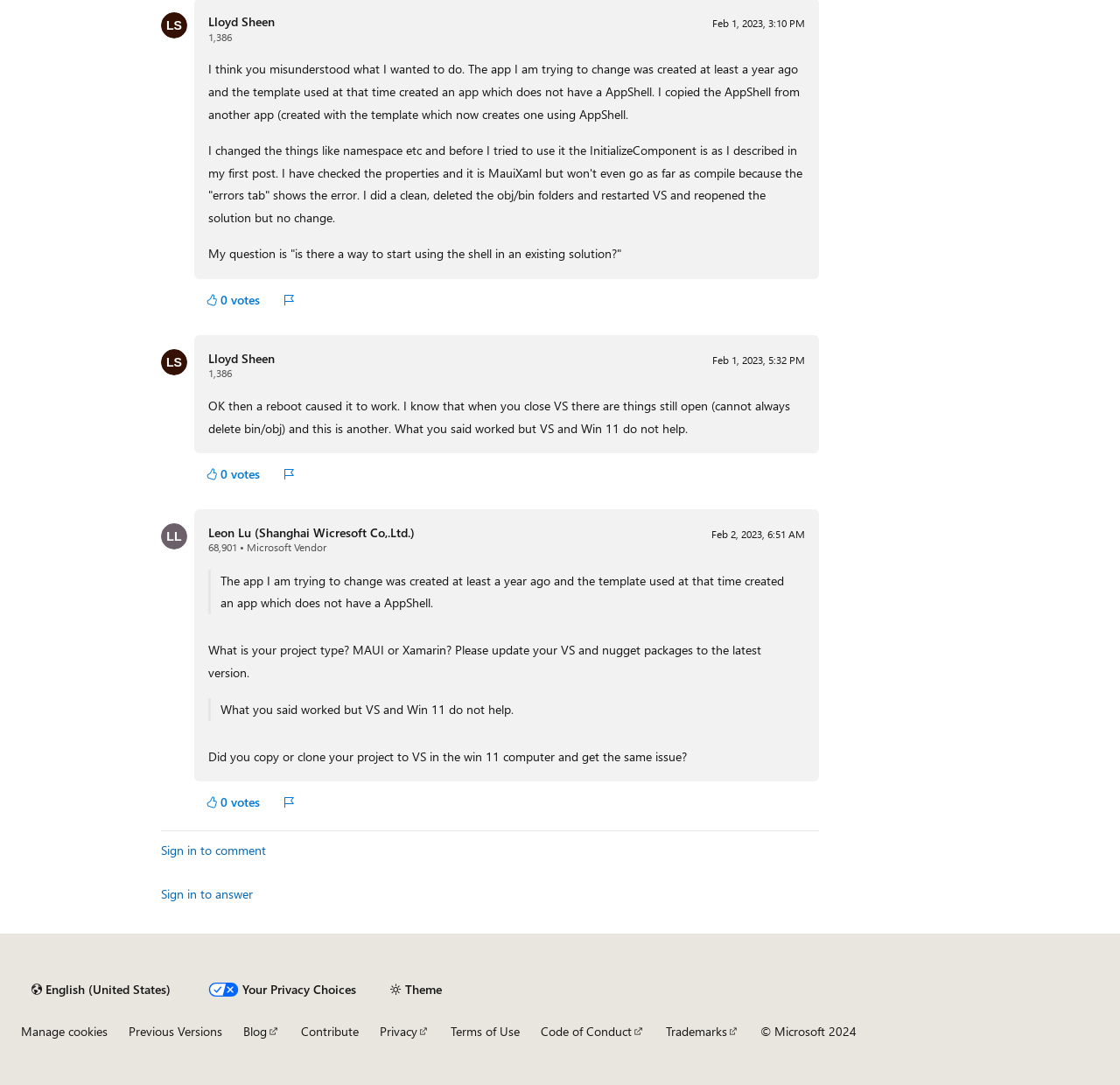Based on the element description "Contribute", predict the bounding box coordinates of the UI element.

[0.268, 0.943, 0.32, 0.958]